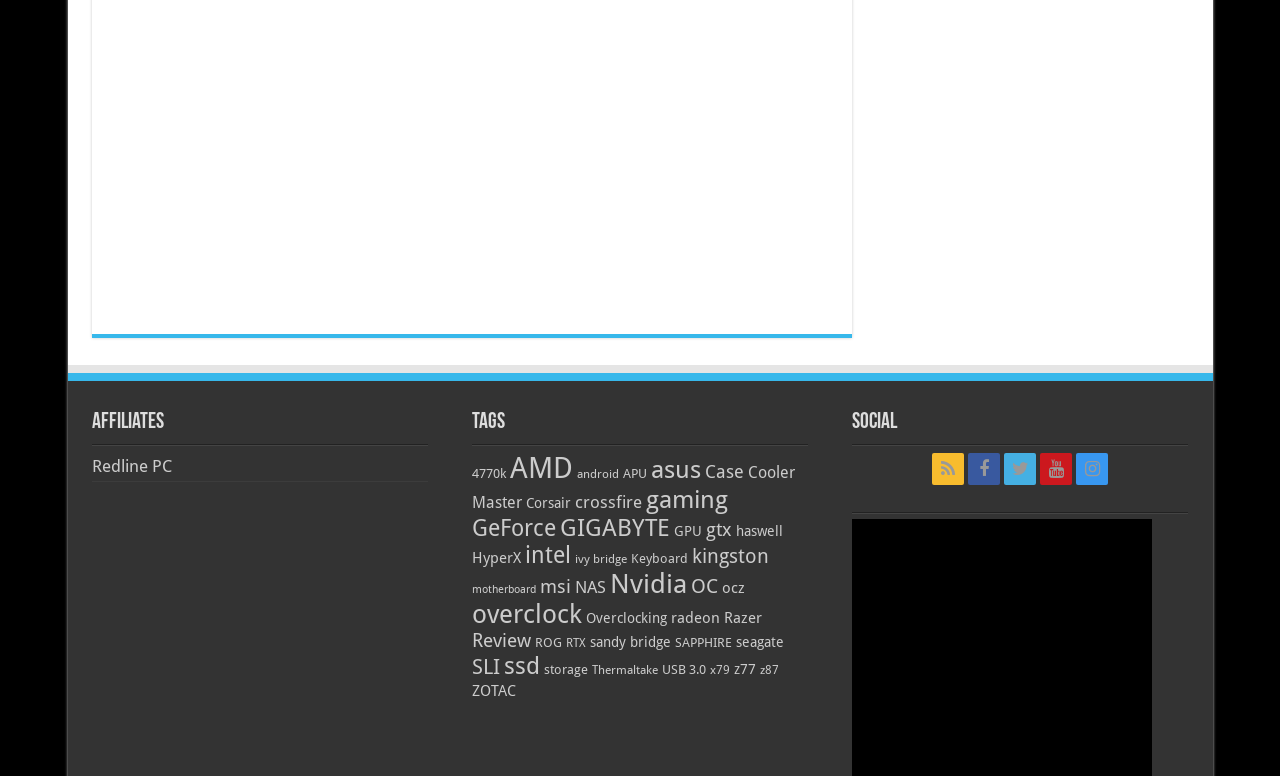Provide the bounding box coordinates for the area that should be clicked to complete the instruction: "Browse the '4770k' tag".

[0.369, 0.6, 0.395, 0.62]